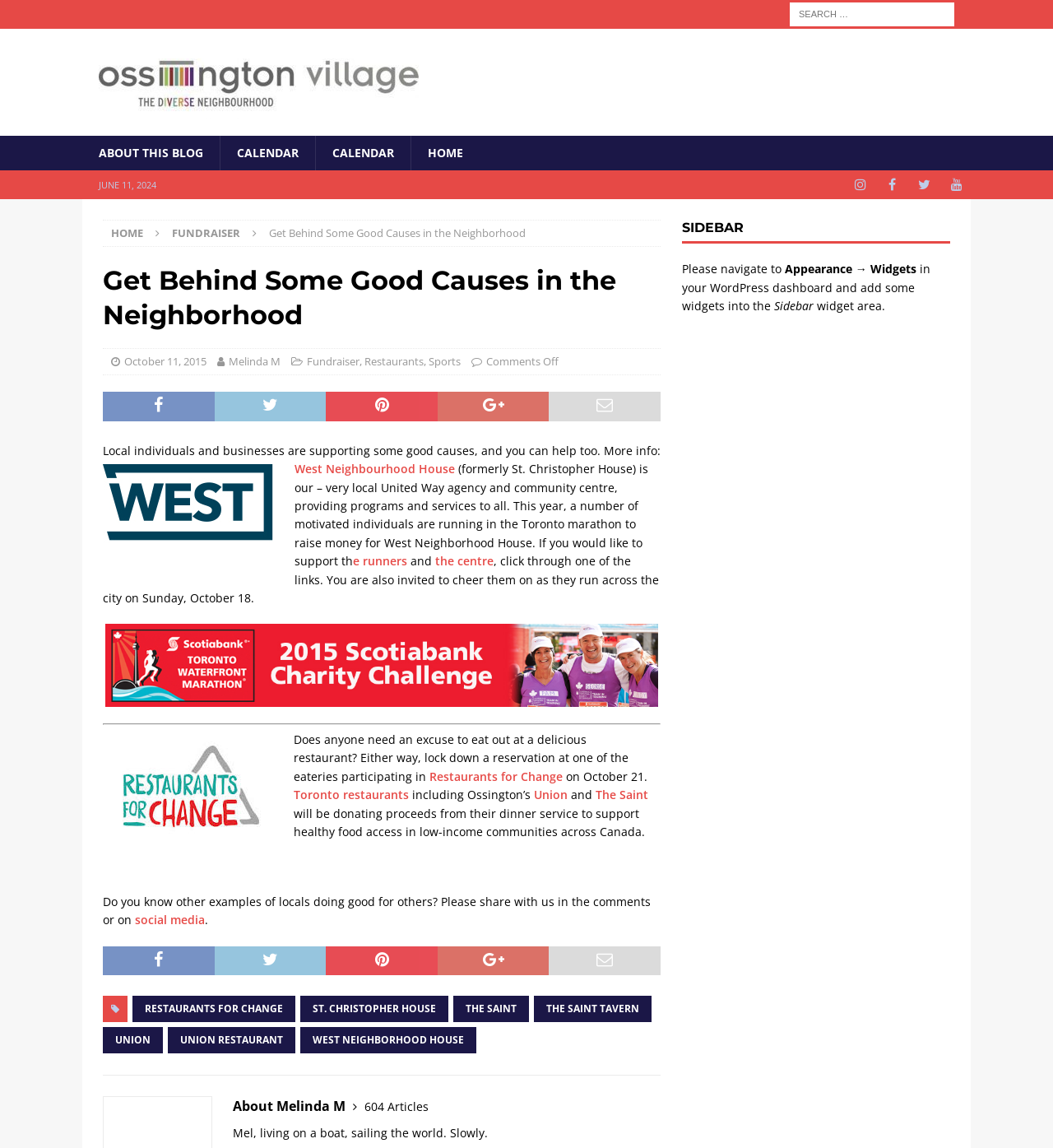Identify the bounding box coordinates of the section to be clicked to complete the task described by the following instruction: "Search for something". The coordinates should be four float numbers between 0 and 1, formatted as [left, top, right, bottom].

[0.75, 0.002, 0.906, 0.023]